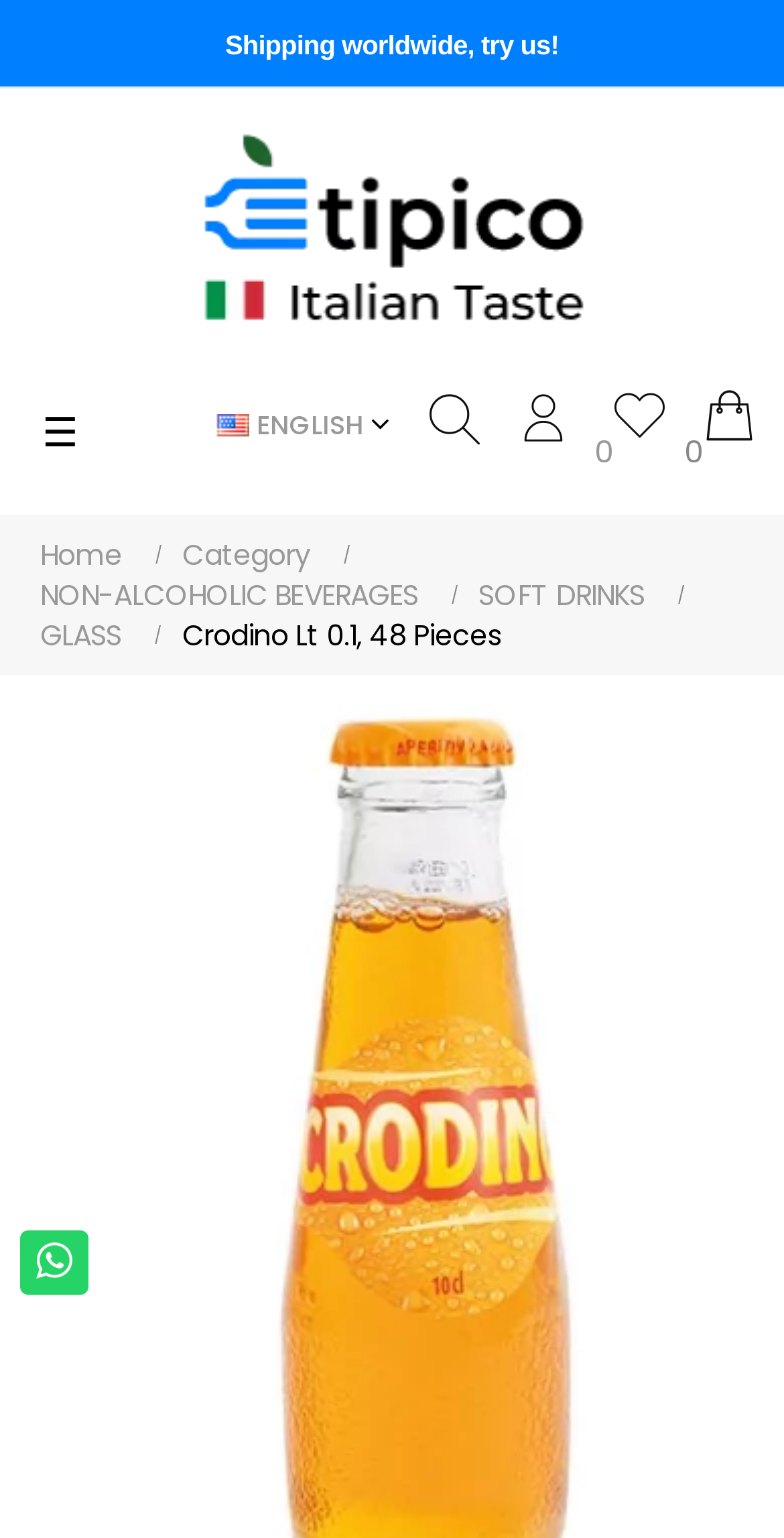What categories are available on this website?
Based on the image, provide your answer in one word or phrase.

Home, Category, NON-ALCOHOLIC BEVERAGES, SOFT DRINKS, GLASS